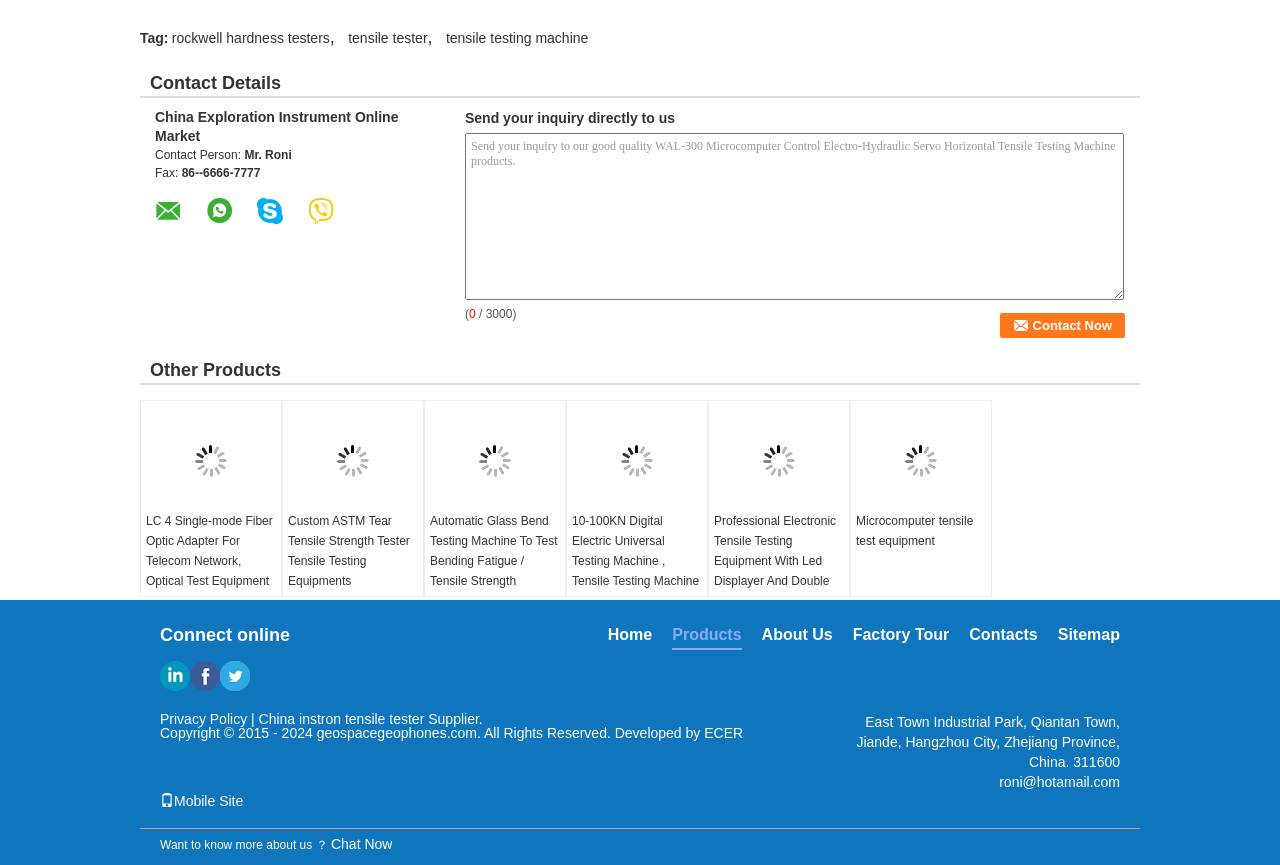Identify the bounding box coordinates of the clickable region required to complete the instruction: "Check the 'Sitemap'". The coordinates should be given as four float numbers within the range of 0 and 1, i.e., [left, top, right, bottom].

[0.826, 0.724, 0.875, 0.749]